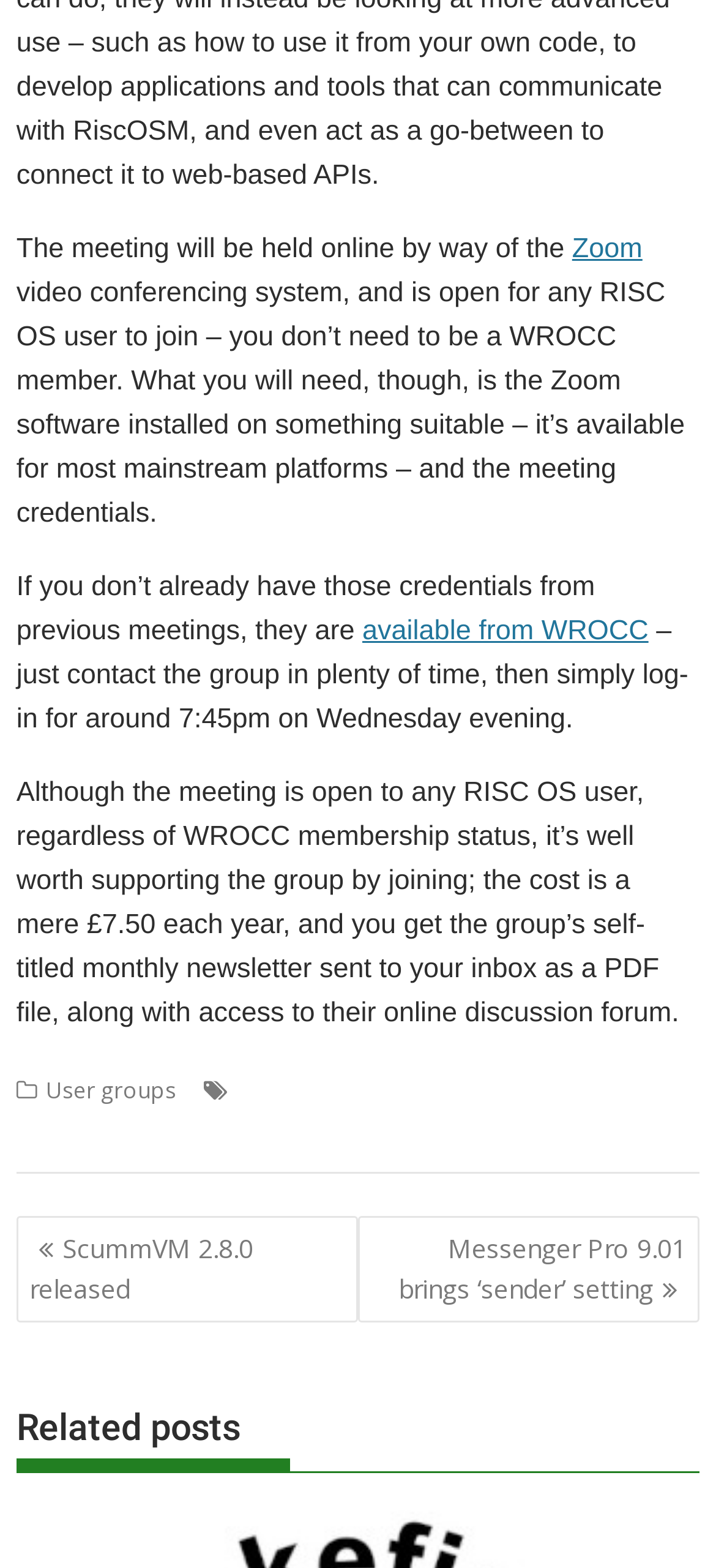Provide a one-word or short-phrase answer to the question:
What is the meeting platform?

Zoom